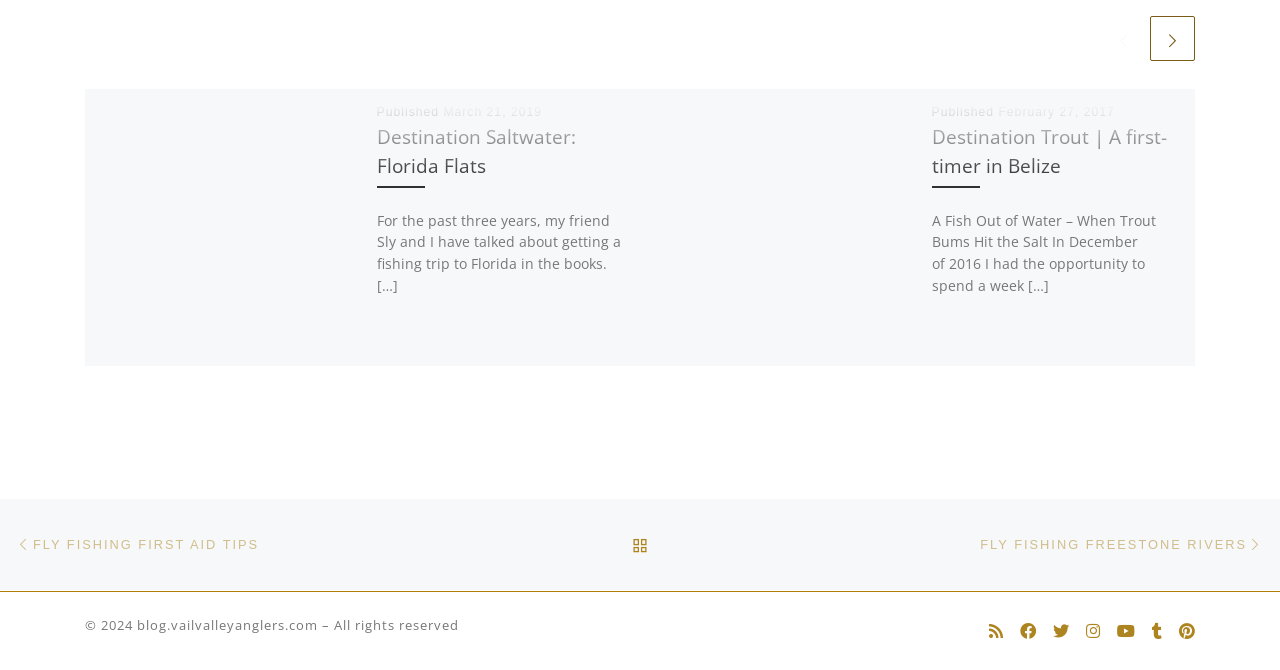Provide your answer to the question using just one word or phrase: How many articles are on this webpage?

2